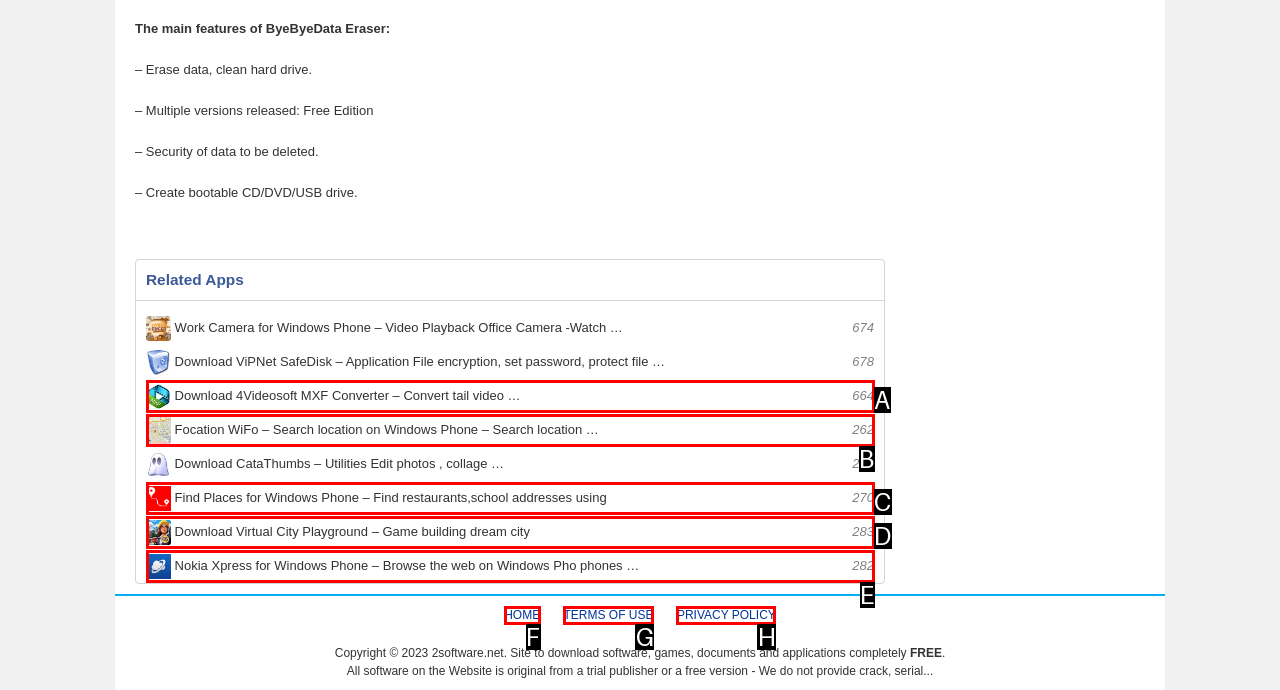Identify the UI element described as: Home
Answer with the option's letter directly.

F